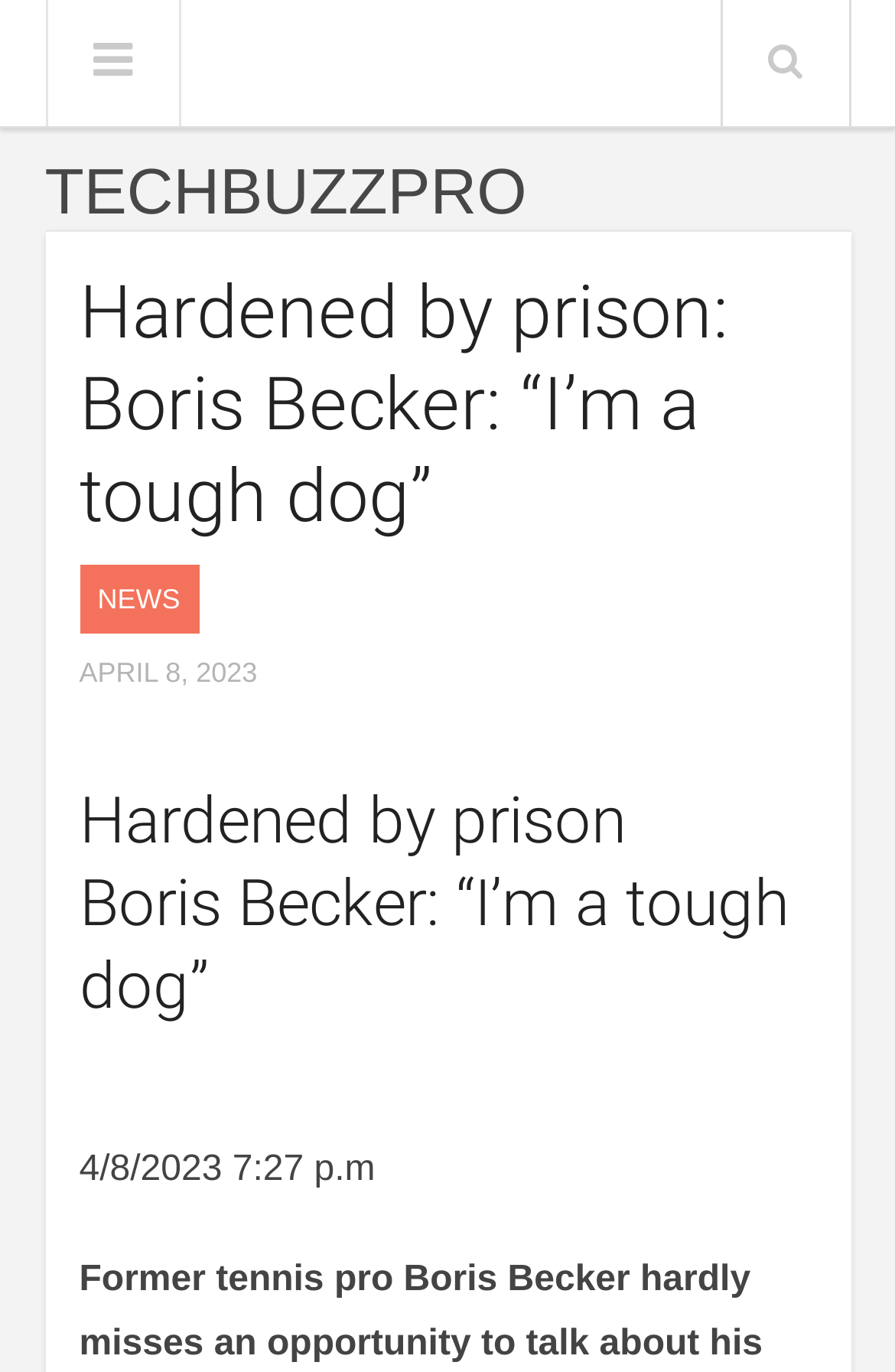Find the main header of the webpage and produce its text content.

Hardened by prison: Boris Becker: “I’m a tough dog”